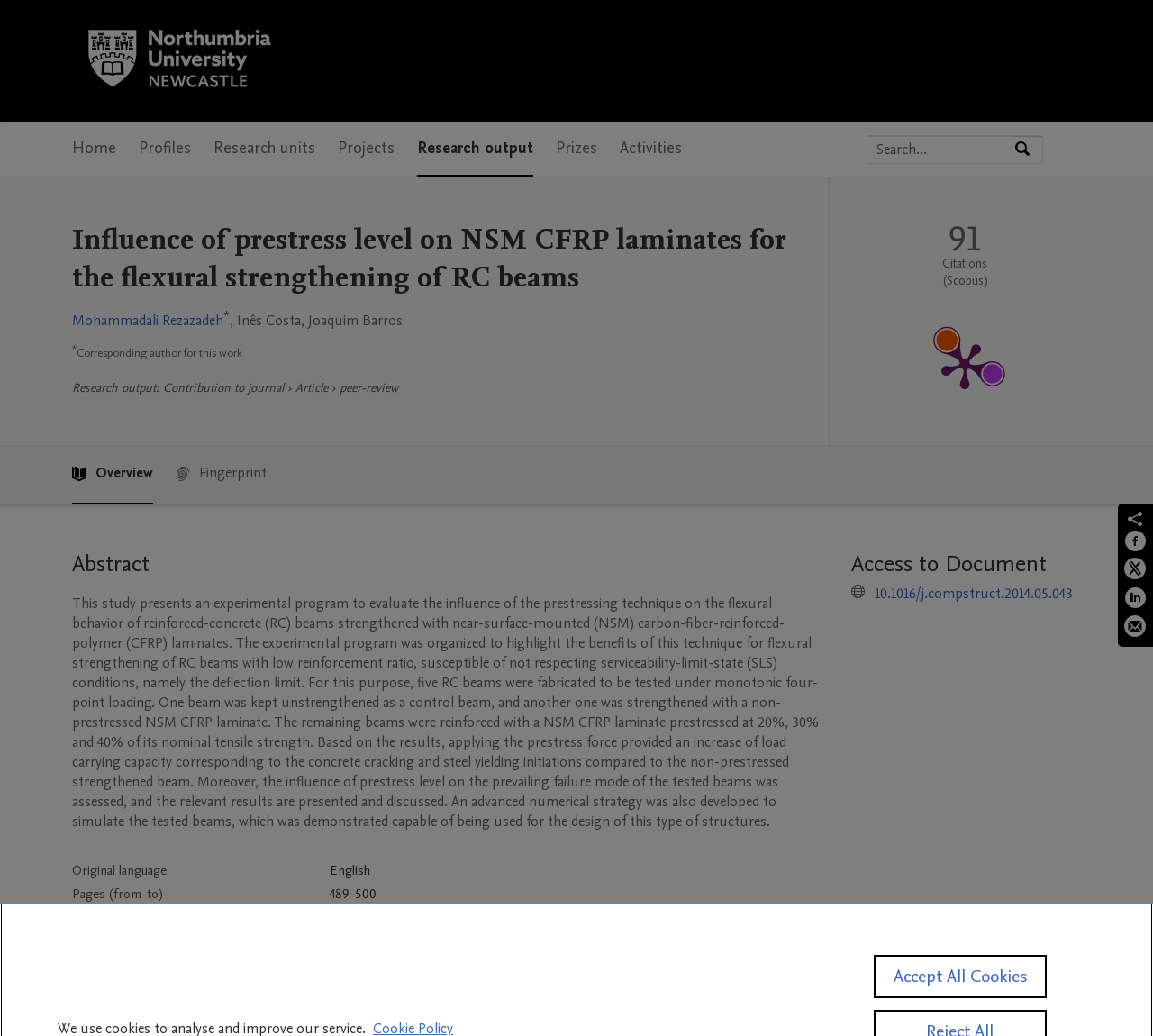Use a single word or phrase to answer the question: 
What is the journal name of this article?

Composite Structures